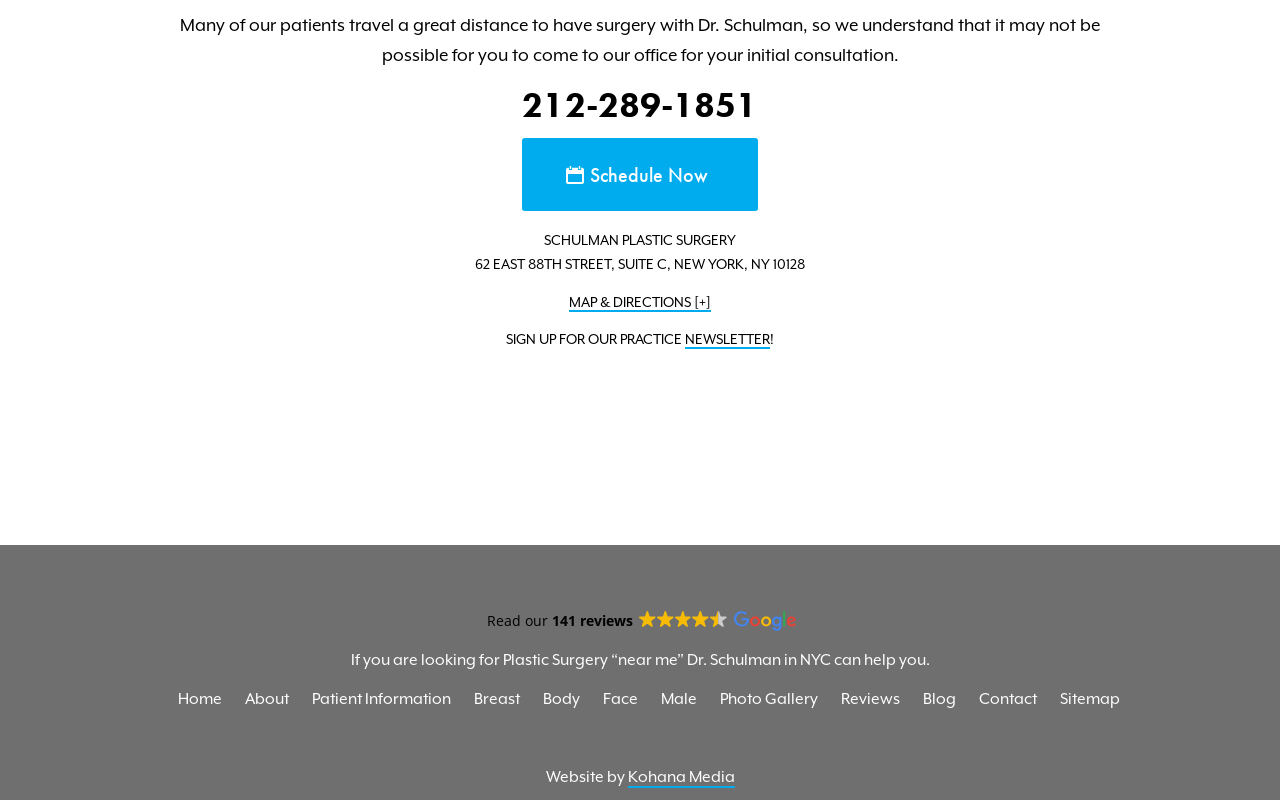Find the bounding box coordinates of the clickable region needed to perform the following instruction: "View the practice location on the map". The coordinates should be provided as four float numbers between 0 and 1, i.e., [left, top, right, bottom].

[0.445, 0.367, 0.555, 0.39]